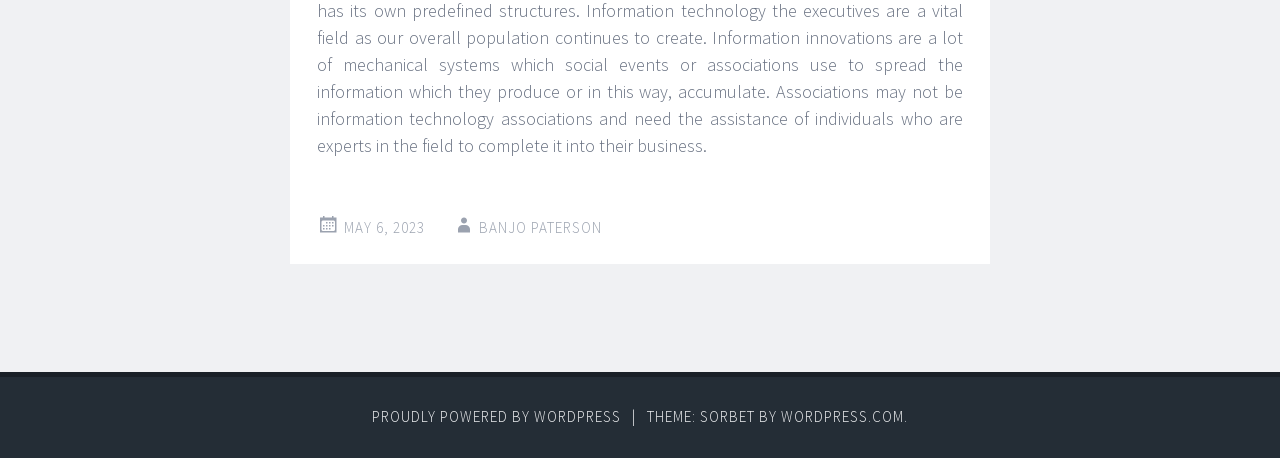What is the date mentioned in the footer?
Using the image as a reference, answer the question with a short word or phrase.

MAY 6, 2023